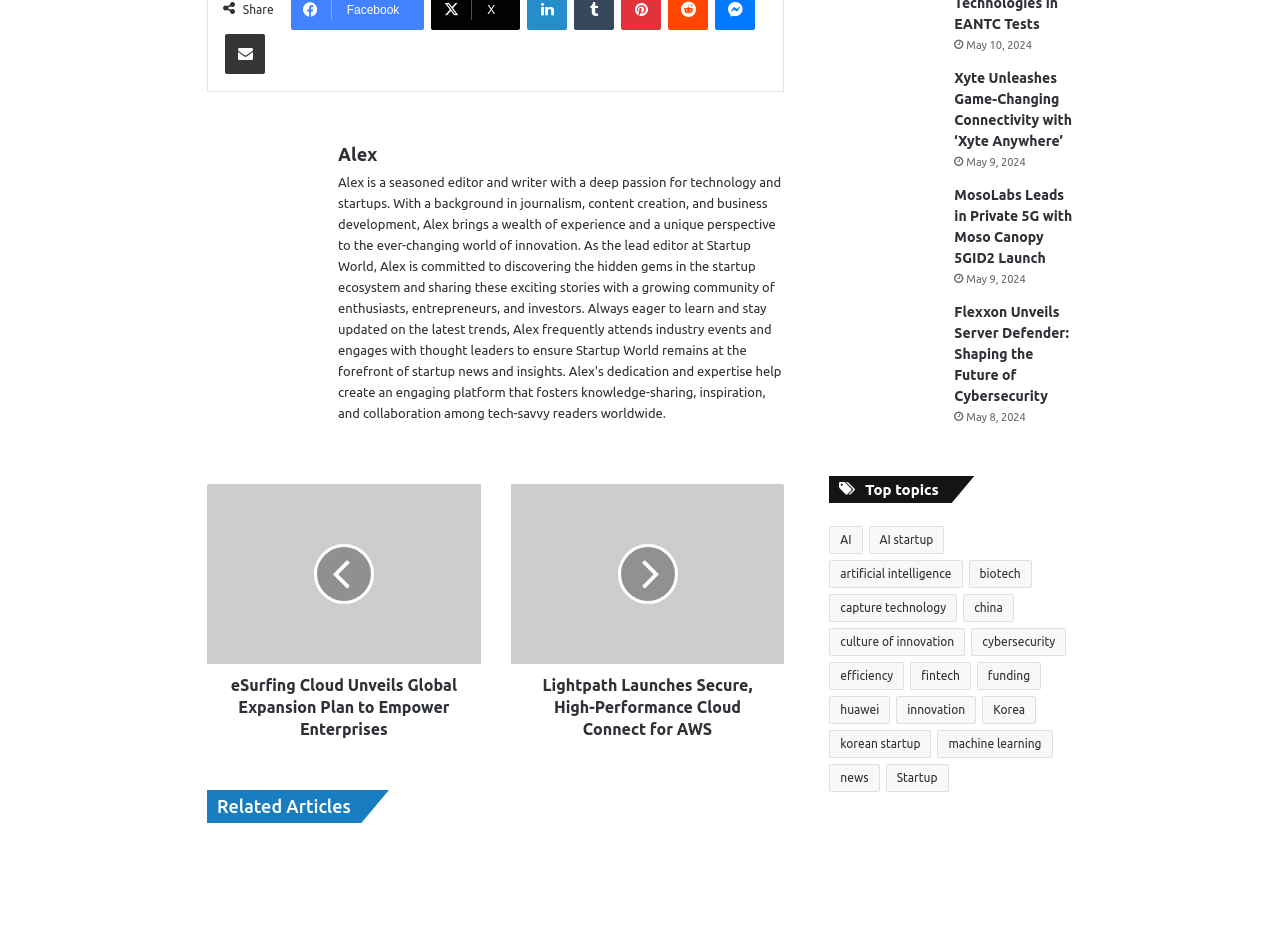Using the information in the image, could you please answer the following question in detail:
What is the name of the person in the photo?

The answer can be found by looking at the image with the description 'Photo of Alex' and the corresponding heading element with the text 'Alex'.